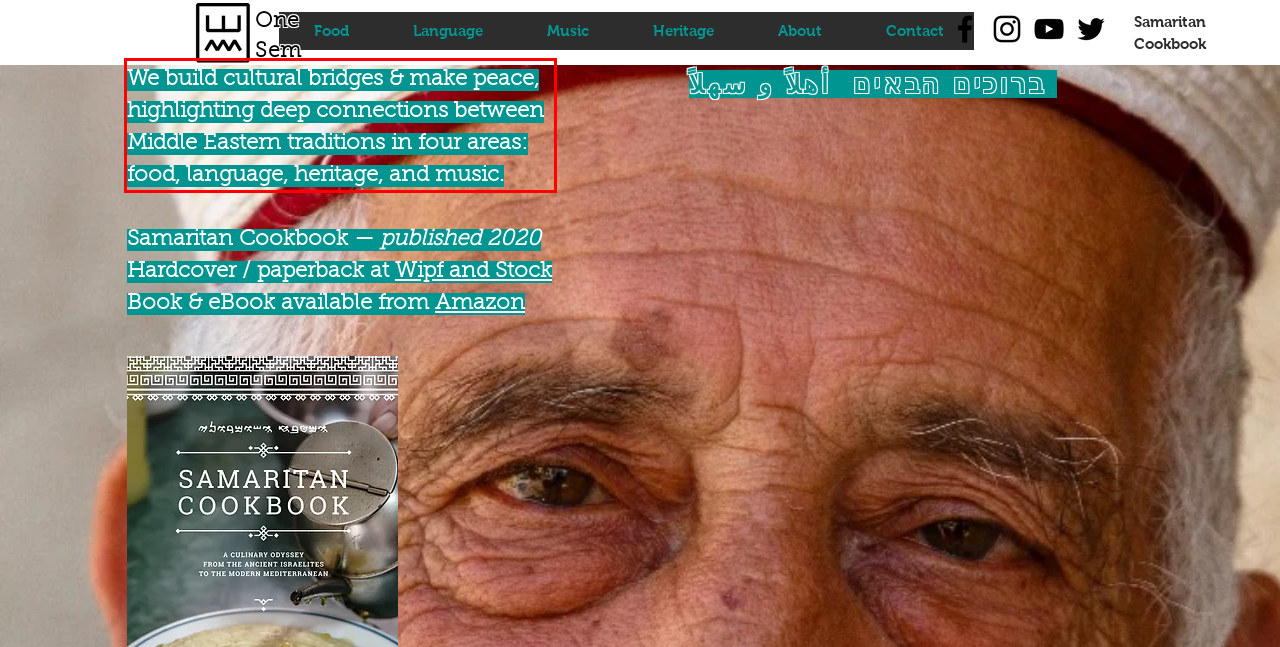Please examine the webpage screenshot and extract the text within the red bounding box using OCR.

We build cultural bridges & make peace, highlighting deep connections between Middle Eastern traditions in four areas: food, language, heritage, and music.